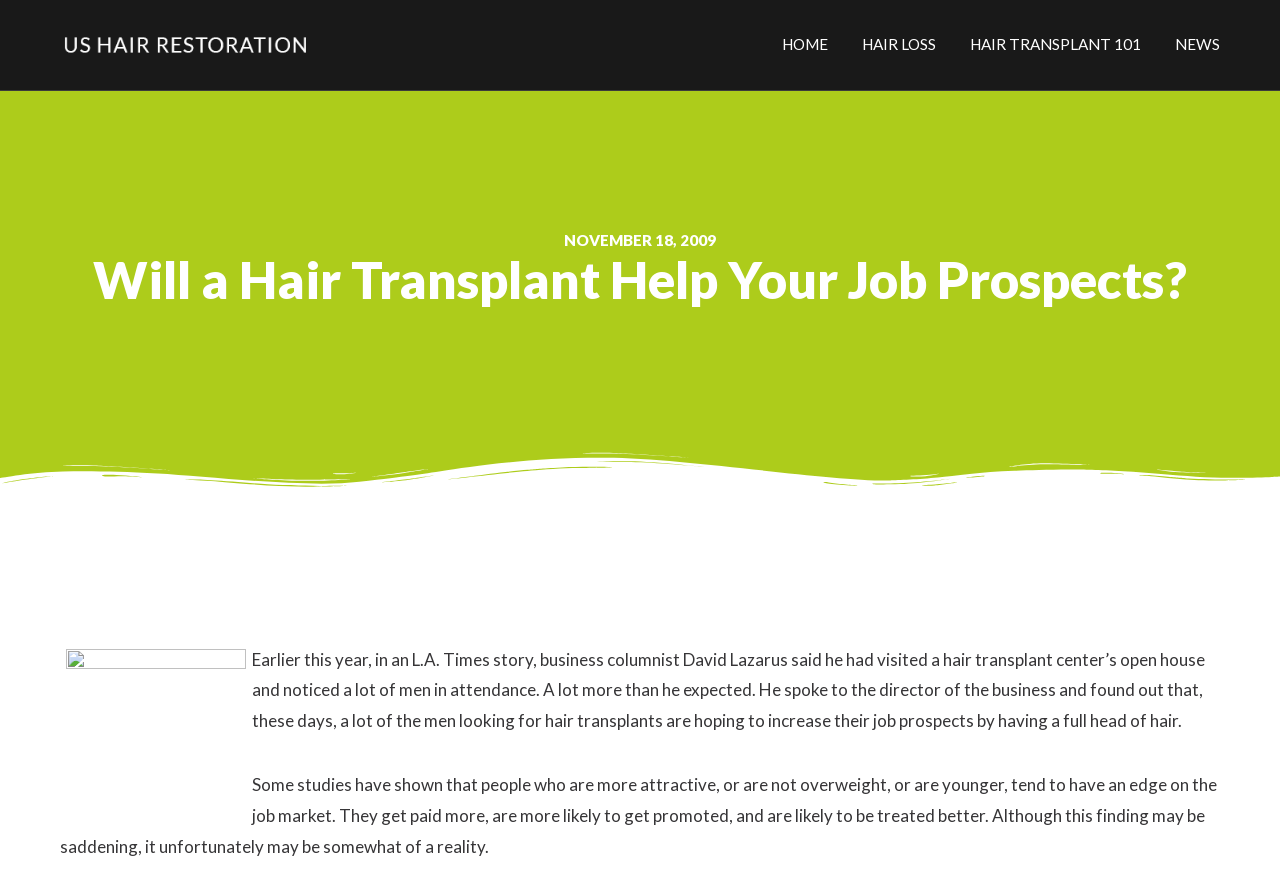Please determine the bounding box coordinates of the element to click on in order to accomplish the following task: "Read the article about Will a Hair Transplant Help Your Job Prospects". Ensure the coordinates are four float numbers ranging from 0 to 1, i.e., [left, top, right, bottom].

[0.031, 0.278, 0.969, 0.347]